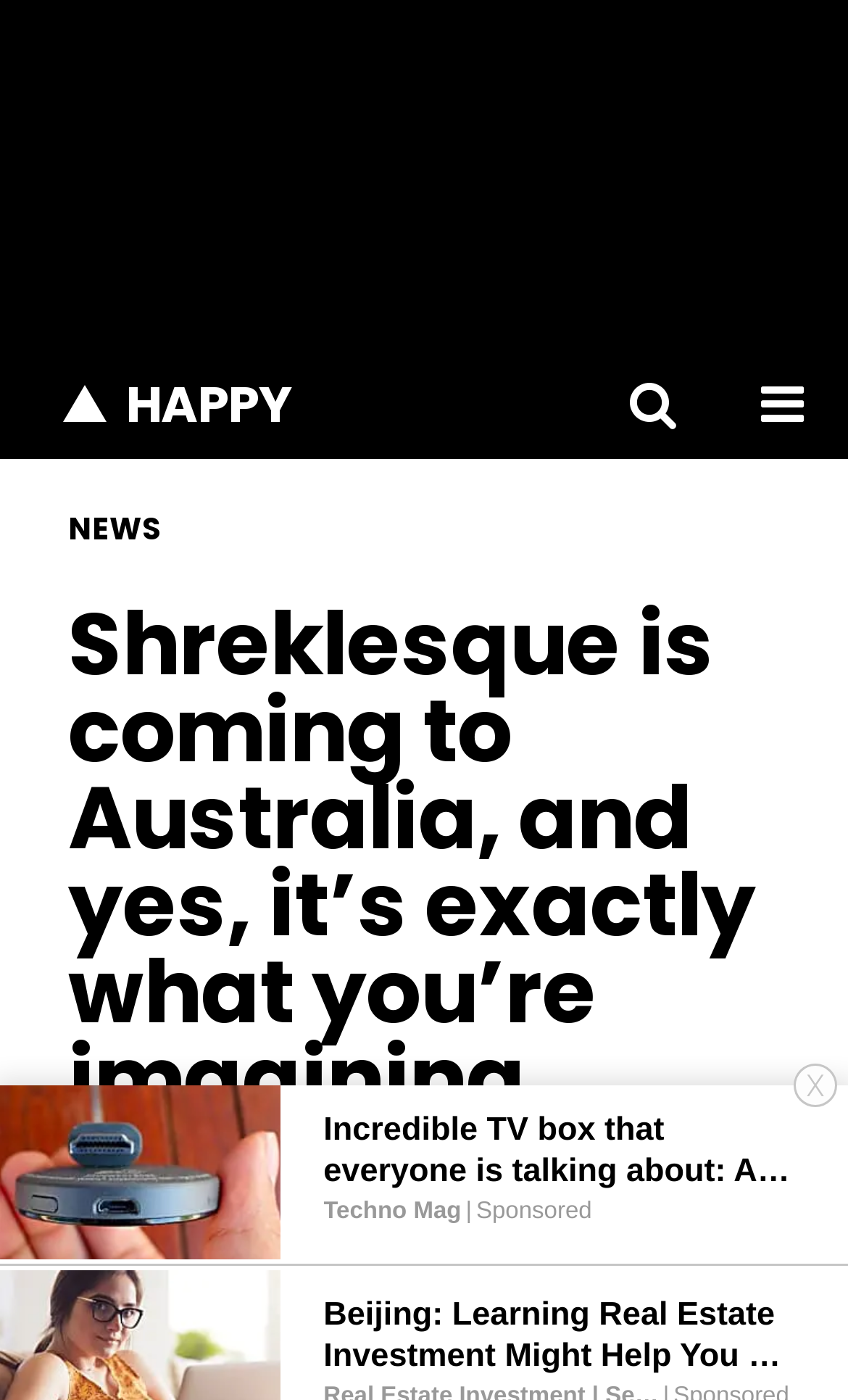Give the bounding box coordinates for the element described by: "aria-describedby="button-addon2" aria-label="Search" name="s" placeholder="Start Typing..."".

[0.01, 0.328, 0.721, 0.405]